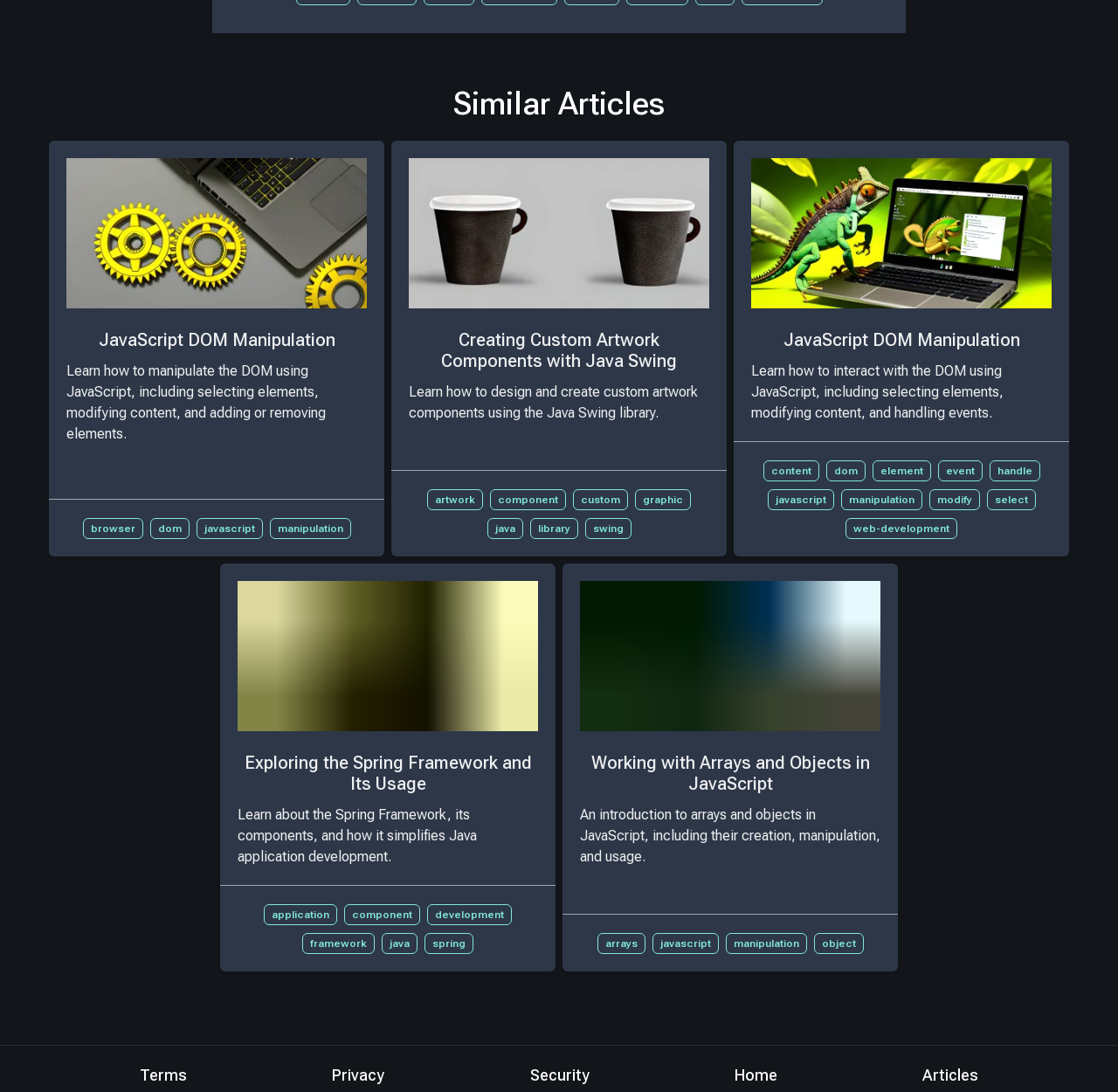Identify the bounding box coordinates of the element to click to follow this instruction: 'Read about Exploring the Spring Framework and Its Usage'. Ensure the coordinates are four float values between 0 and 1, provided as [left, top, right, bottom].

[0.212, 0.532, 0.481, 0.794]